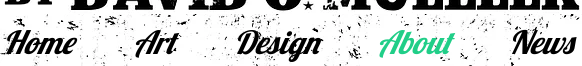Describe every aspect of the image in detail.

The image features the top section of the webpage dedicated to David Colin Mueller, showcasing an artistic header with the stylized text: "DAVID C. MUELLER." Below this header, navigation links are presented in a clean and artistic font, indicating various sections of the website: "Home," "Art," "Design," "About," and "News." The word "About" is highlighted in a vibrant green, drawing attention to this section. The overall layout reflects a blend of creativity and design, characteristic of the artist's fine art and design approach.